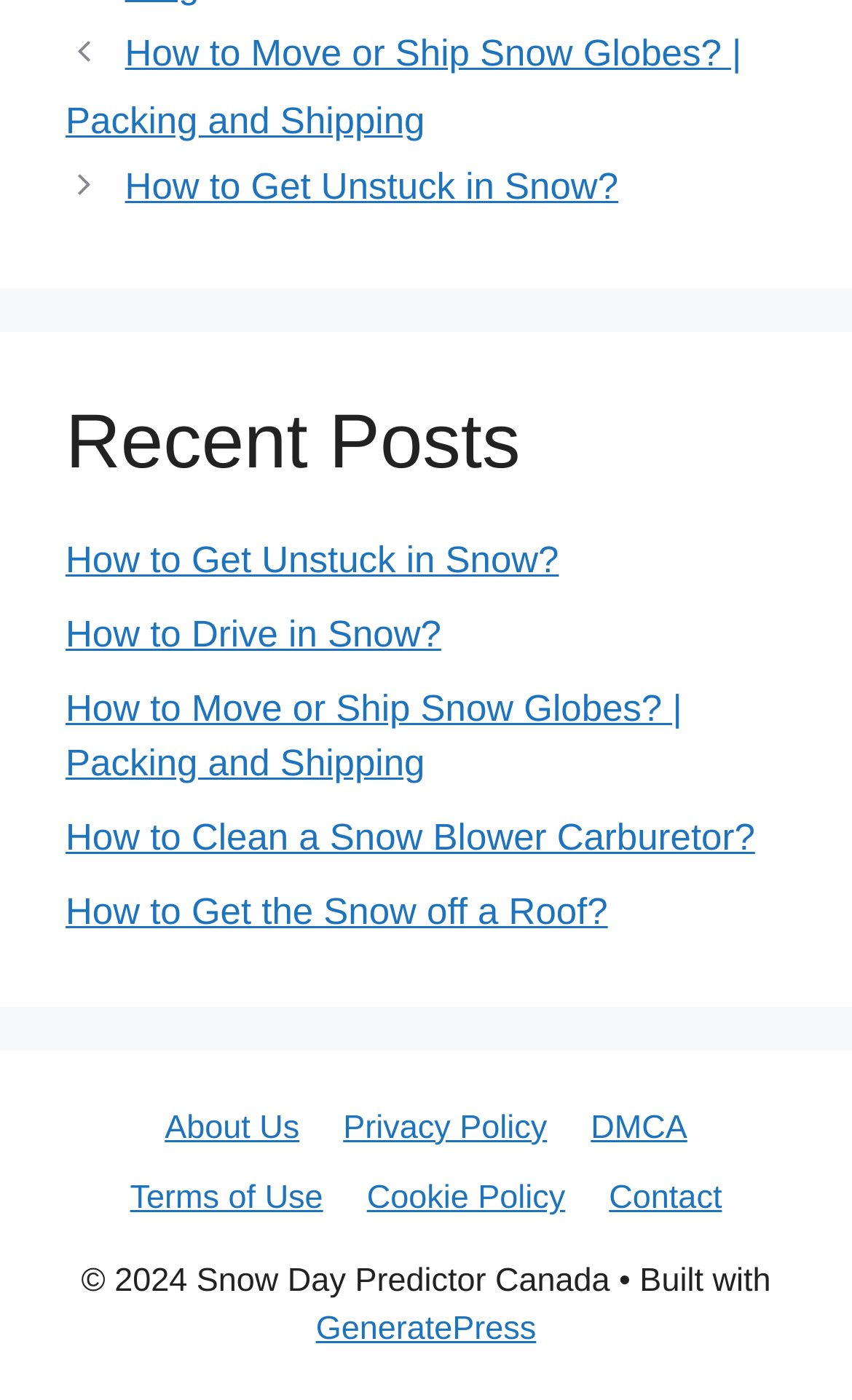Find the bounding box coordinates of the clickable area required to complete the following action: "Visit the about us page".

[0.193, 0.792, 0.351, 0.819]